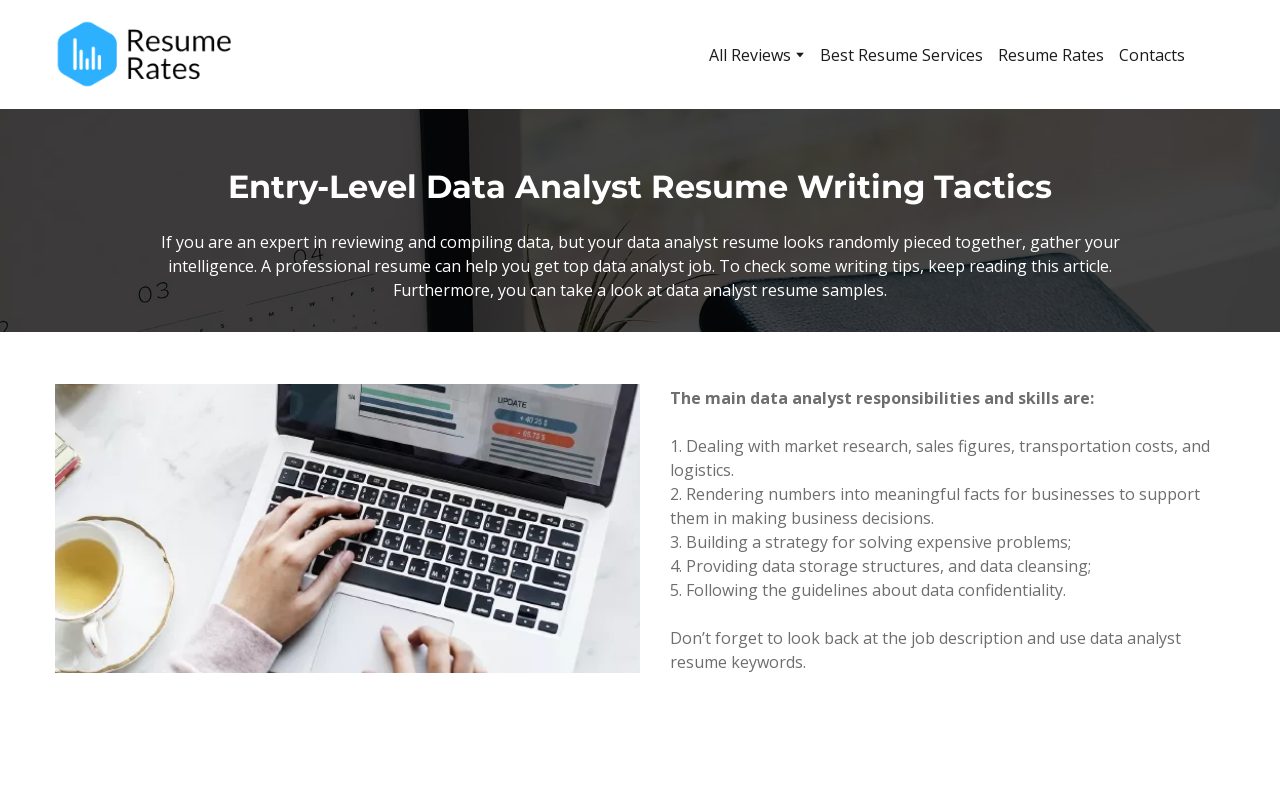Please determine the bounding box coordinates, formatted as (top-left x, top-left y, bottom-right x, bottom-right y), with all values as floating point numbers between 0 and 1. Identify the bounding box of the region described as: Contacts

[0.874, 0.056, 0.926, 0.084]